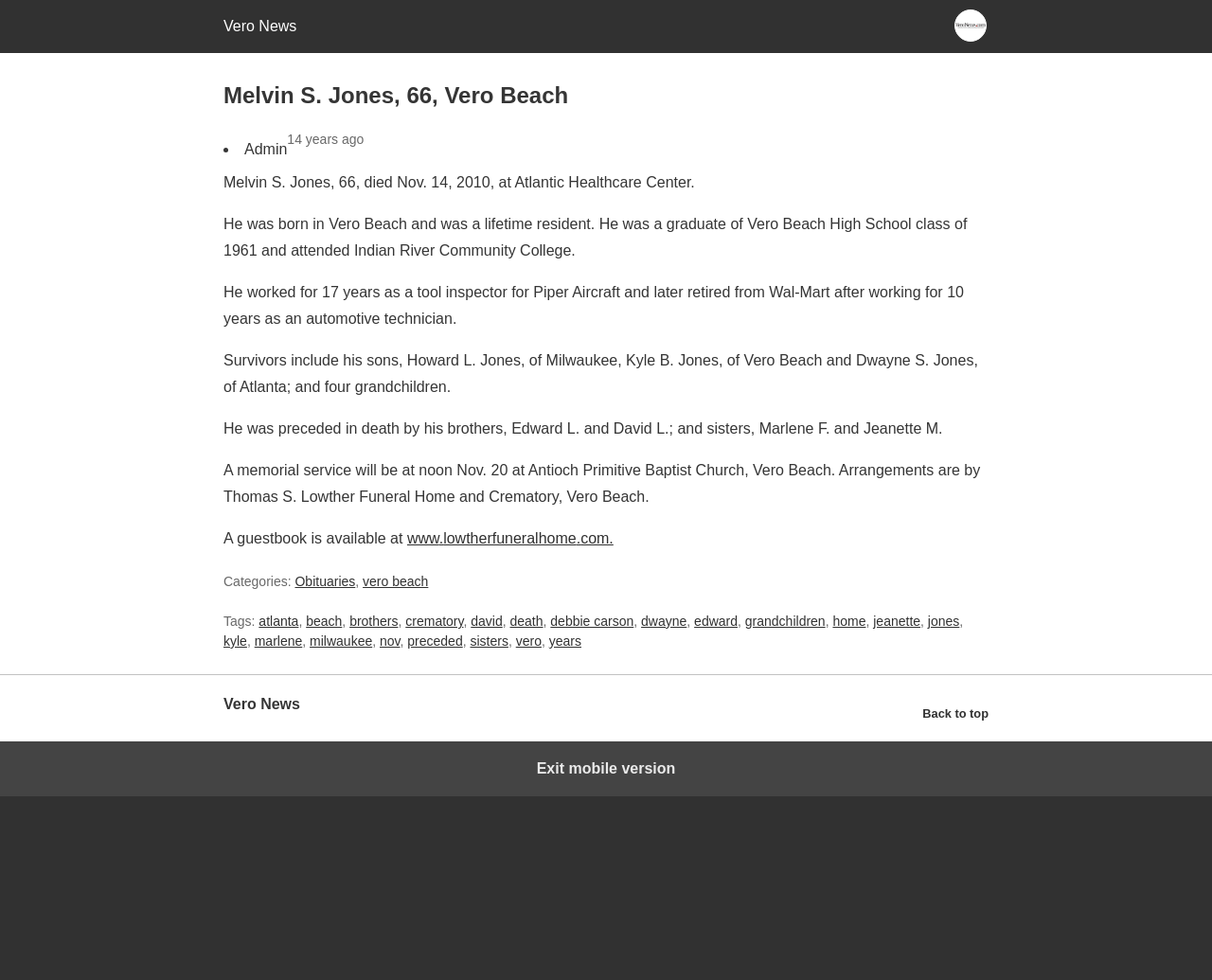Locate the bounding box coordinates of the area you need to click to fulfill this instruction: 'Read the blog post about the commuter tax'. The coordinates must be in the form of four float numbers ranging from 0 to 1: [left, top, right, bottom].

None